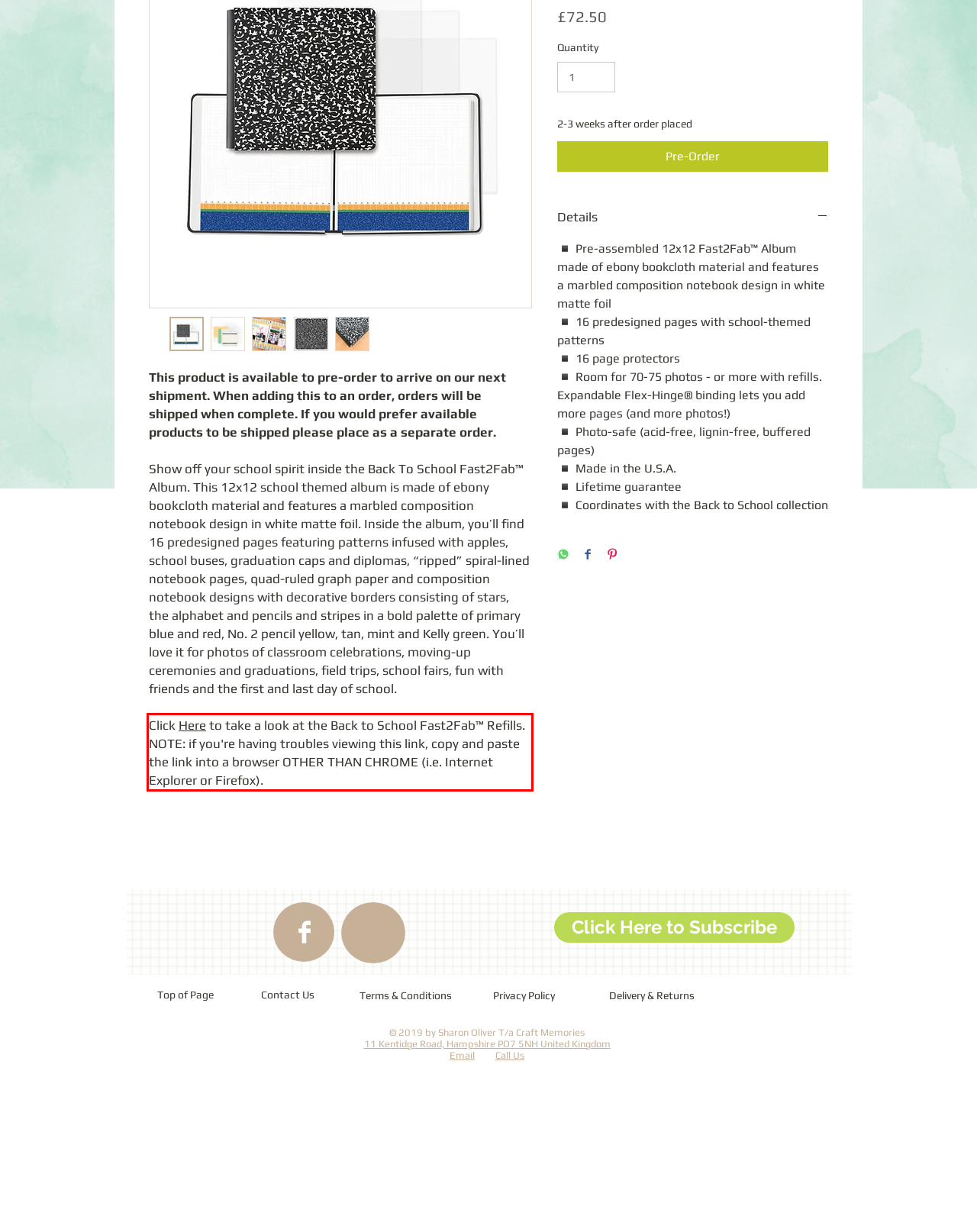You have a screenshot of a webpage, and there is a red bounding box around a UI element. Utilize OCR to extract the text within this red bounding box.

Click Here to take a look at the Back to School Fast2Fab™ Refills. NOTE: if you're having troubles viewing this link, copy and paste the link into a browser OTHER THAN CHROME (i.e. Internet Explorer or Firefox).